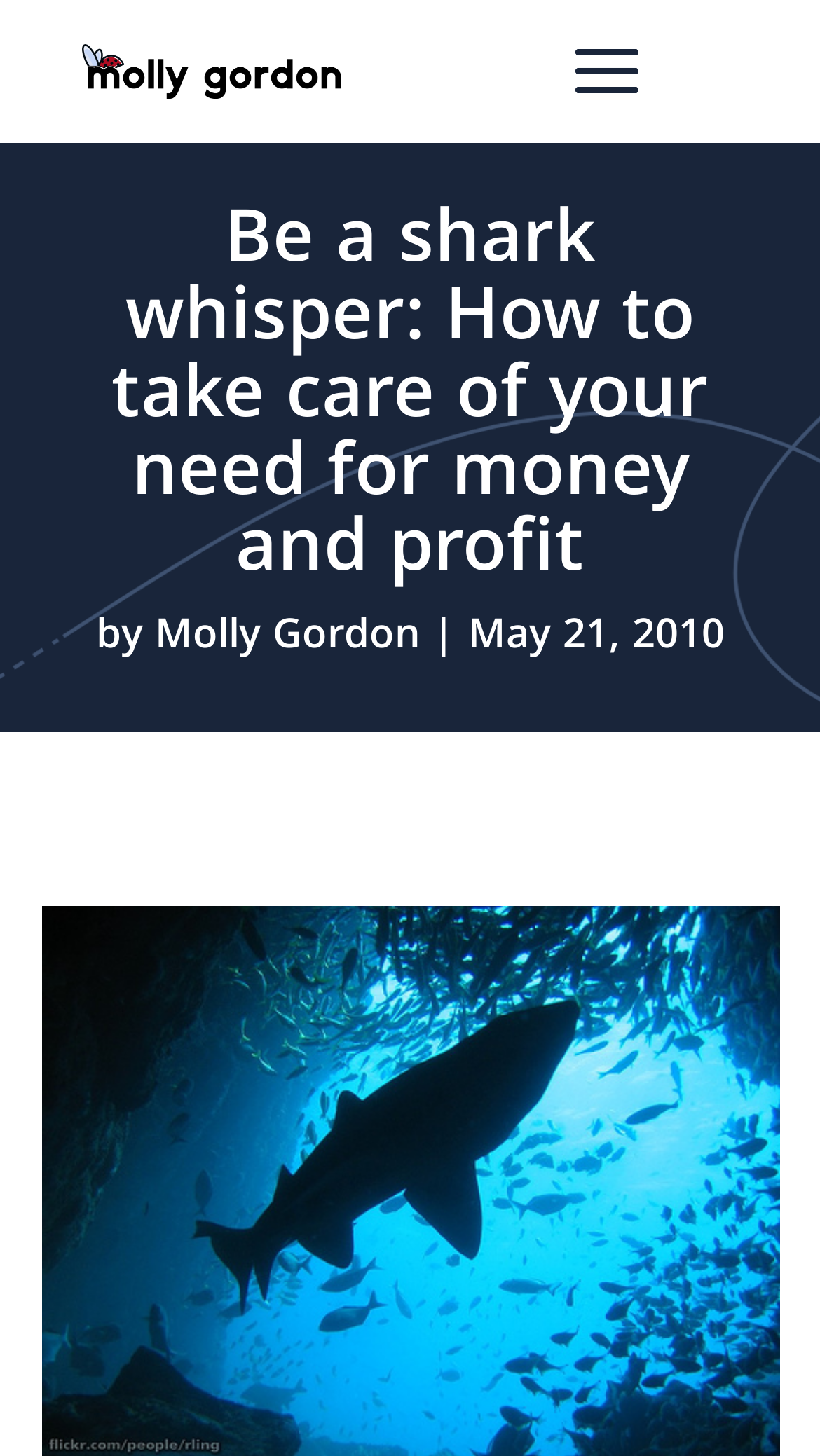Answer succinctly with a single word or phrase:
What is the author's name?

Molly Gordon